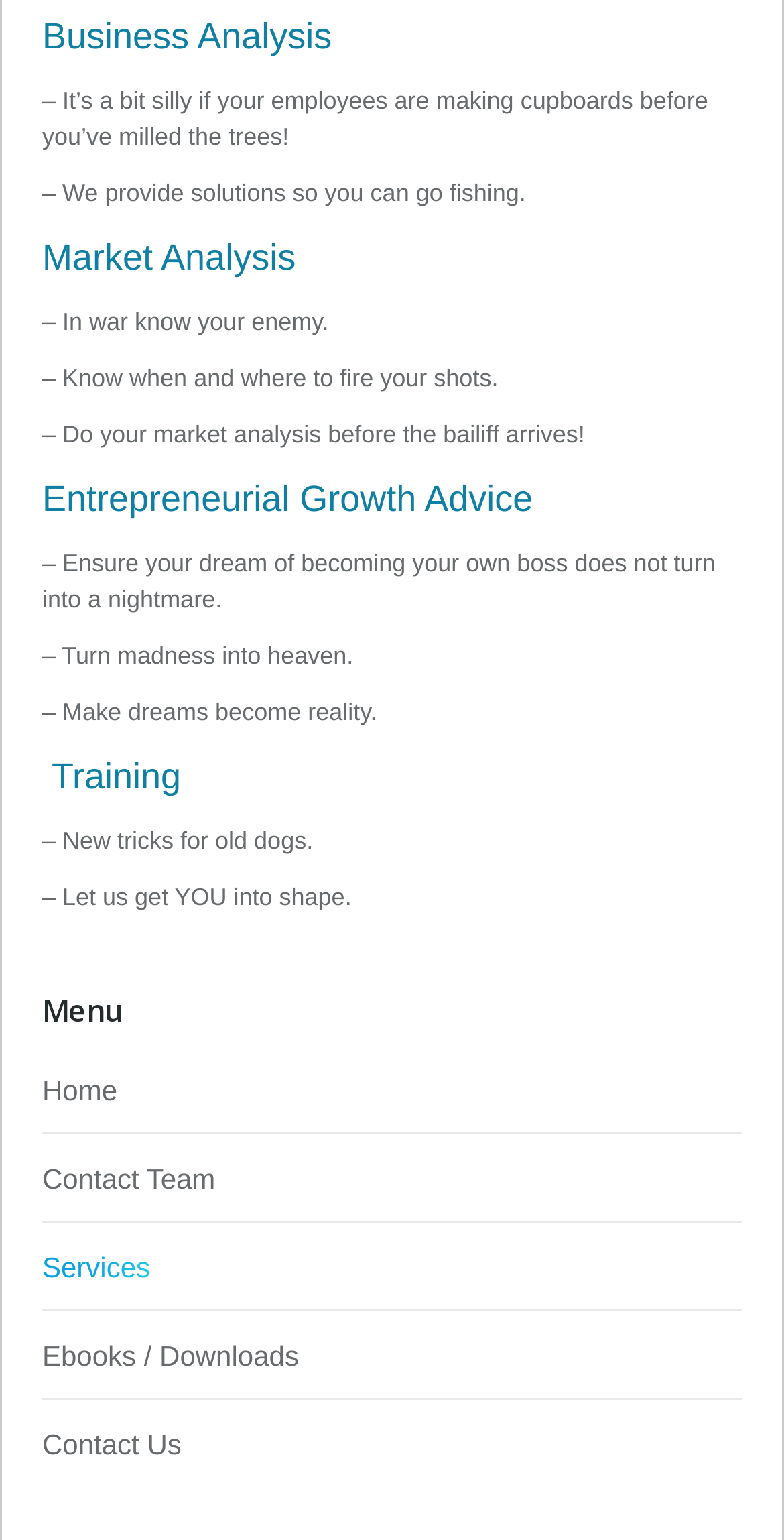Based on the element description: "Services", identify the UI element and provide its bounding box coordinates. Use four float numbers between 0 and 1, [left, top, right, bottom].

[0.054, 0.812, 0.23, 0.833]